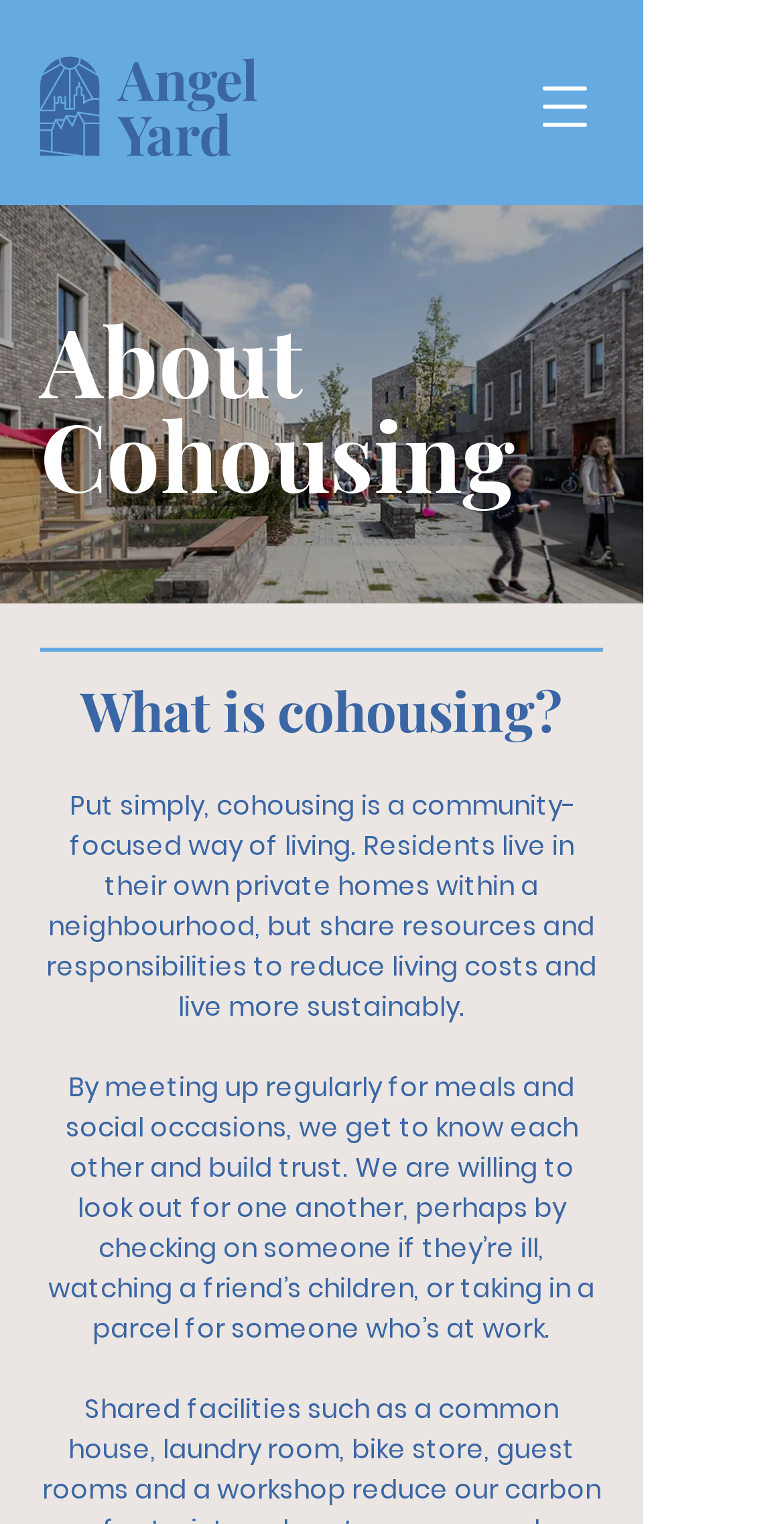Describe all the key features and sections of the webpage thoroughly.

The webpage is about cohousing, a community-focused way of living. At the top left, there is a link, and next to it, a button to open a navigation menu. Above these elements, there is a header image that spans most of the width of the page. Below the image, there is a heading that reads "About Cohousing". 

Under the heading, there is a title "What is cohousing?" followed by a brief description of cohousing, which is a community-focused way of living where residents live in their own private homes within a neighbourhood, but share resources and responsibilities to reduce living costs and live more sustainably. 

Below this description, there is a paragraph of text that explains how cohousing works, stating that by meeting up regularly for meals and social occasions, residents get to know each other and build trust, and are willing to look out for one another in various ways.